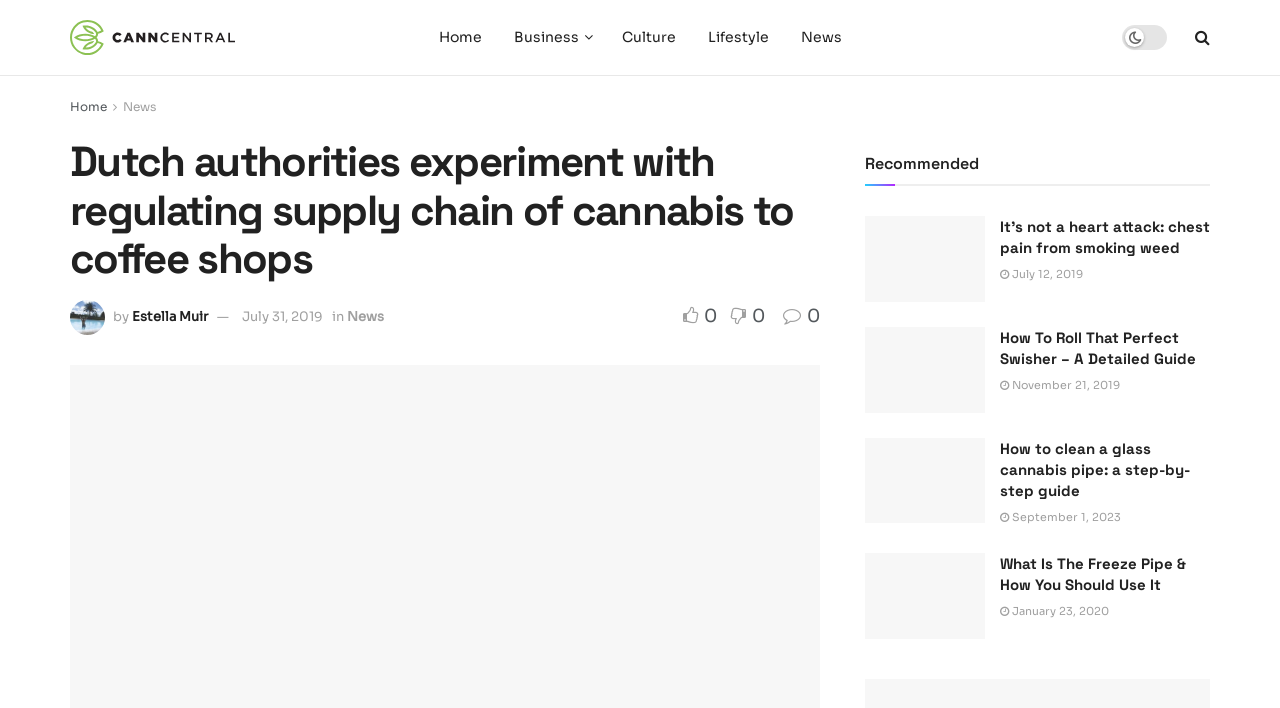Give a succinct answer to this question in a single word or phrase: 
How many recommended articles are there on the webpage?

4